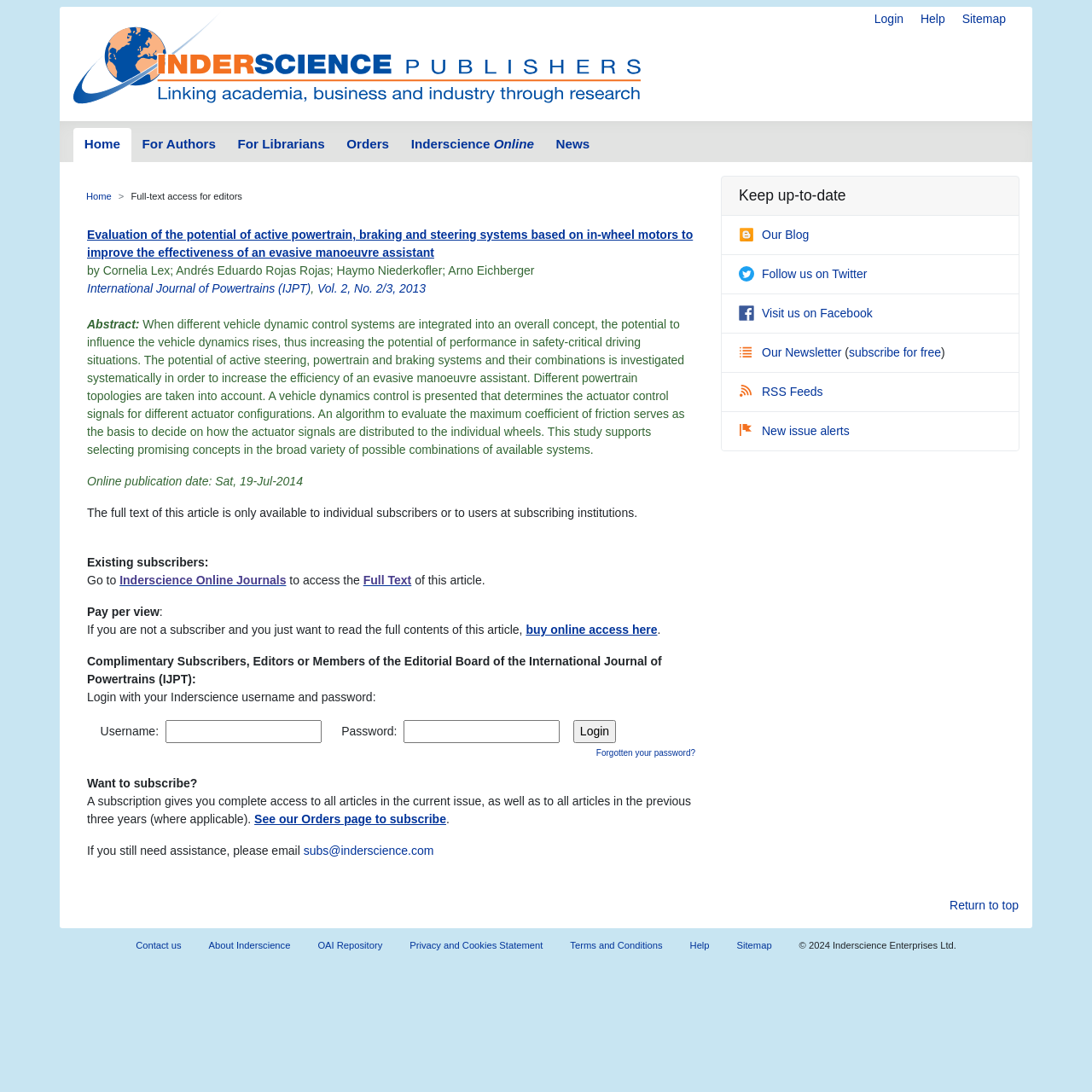What is the online publication date of the article?
Based on the image, answer the question with as much detail as possible.

I found the online publication date of the article by looking at the StaticText element with the text 'Online publication date: Sat, 19-Jul-2014' which is located in the main content area of the webpage, below the abstract of the journal article.